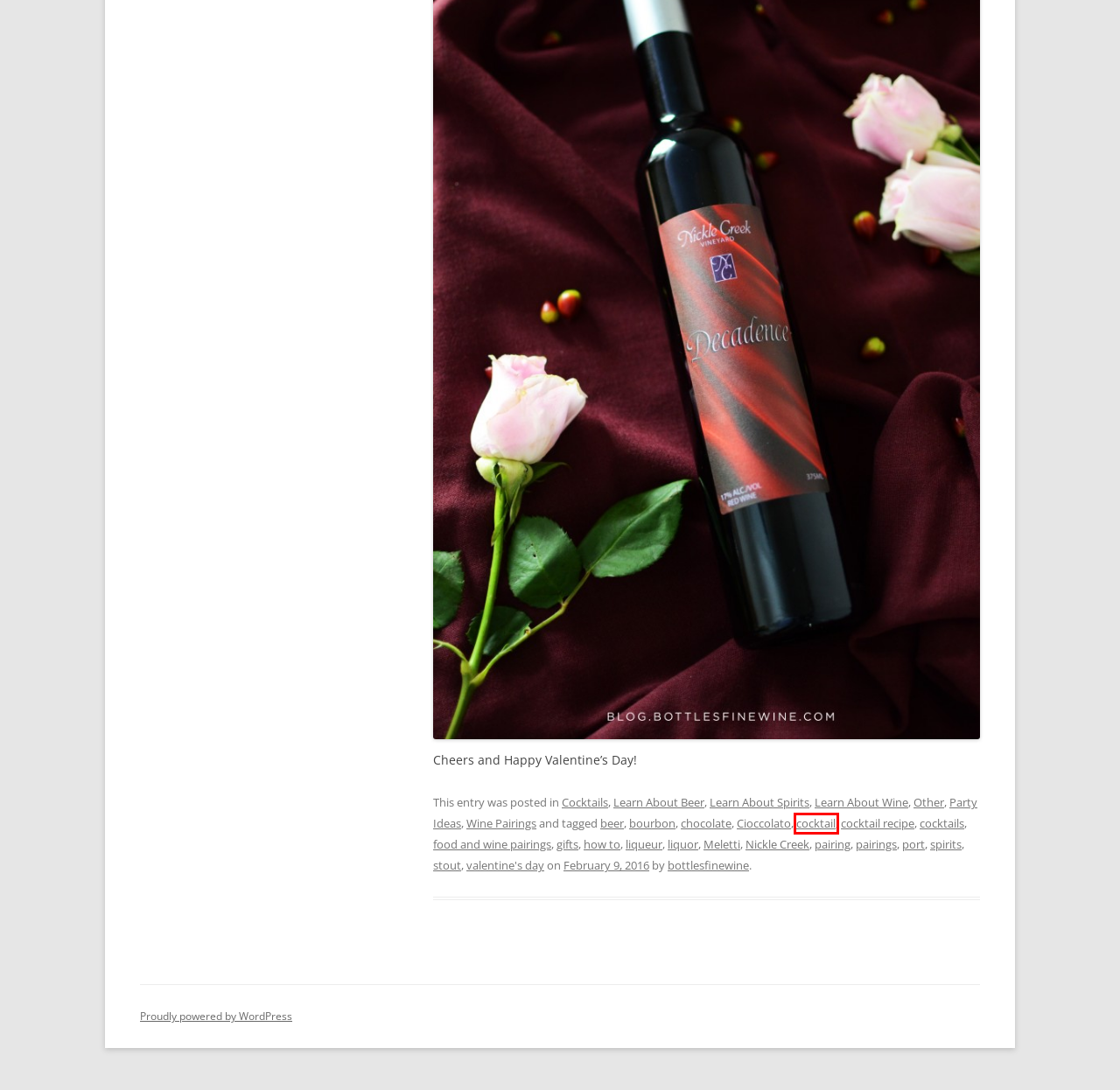You have a screenshot of a webpage with a red bounding box around an element. Select the webpage description that best matches the new webpage after clicking the element within the red bounding box. Here are the descriptions:
A. stout Archives - Drink | A Wine, Beer & Spirit Blog by Bottles
B. cocktail Archives - Drink | A Wine, Beer & Spirit Blog by Bottles
C. chocolate Archives - Drink | A Wine, Beer & Spirit Blog by Bottles
D. port Archives - Drink | A Wine, Beer & Spirit Blog by Bottles
E. pairing Archives - Drink | A Wine, Beer & Spirit Blog by Bottles
F. Nickle Creek Archives - Drink | A Wine, Beer & Spirit Blog by Bottles
G. cocktail recipe Archives - Drink | A Wine, Beer & Spirit Blog by Bottles
H. spirits Archives - Drink | A Wine, Beer & Spirit Blog by Bottles

B